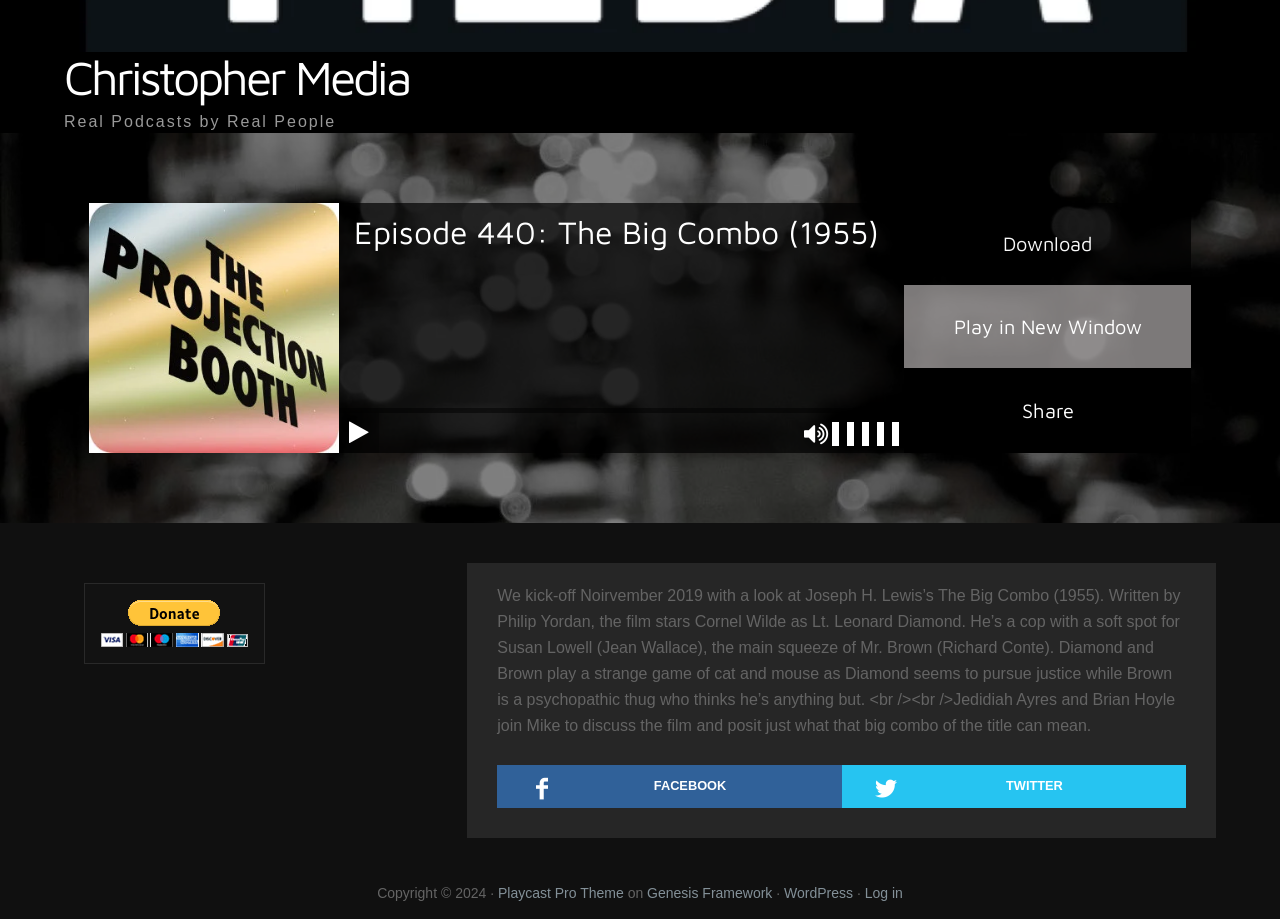Provide the bounding box coordinates of the HTML element described as: "Play in New Window". The bounding box coordinates should be four float numbers between 0 and 1, i.e., [left, top, right, bottom].

[0.707, 0.31, 0.93, 0.401]